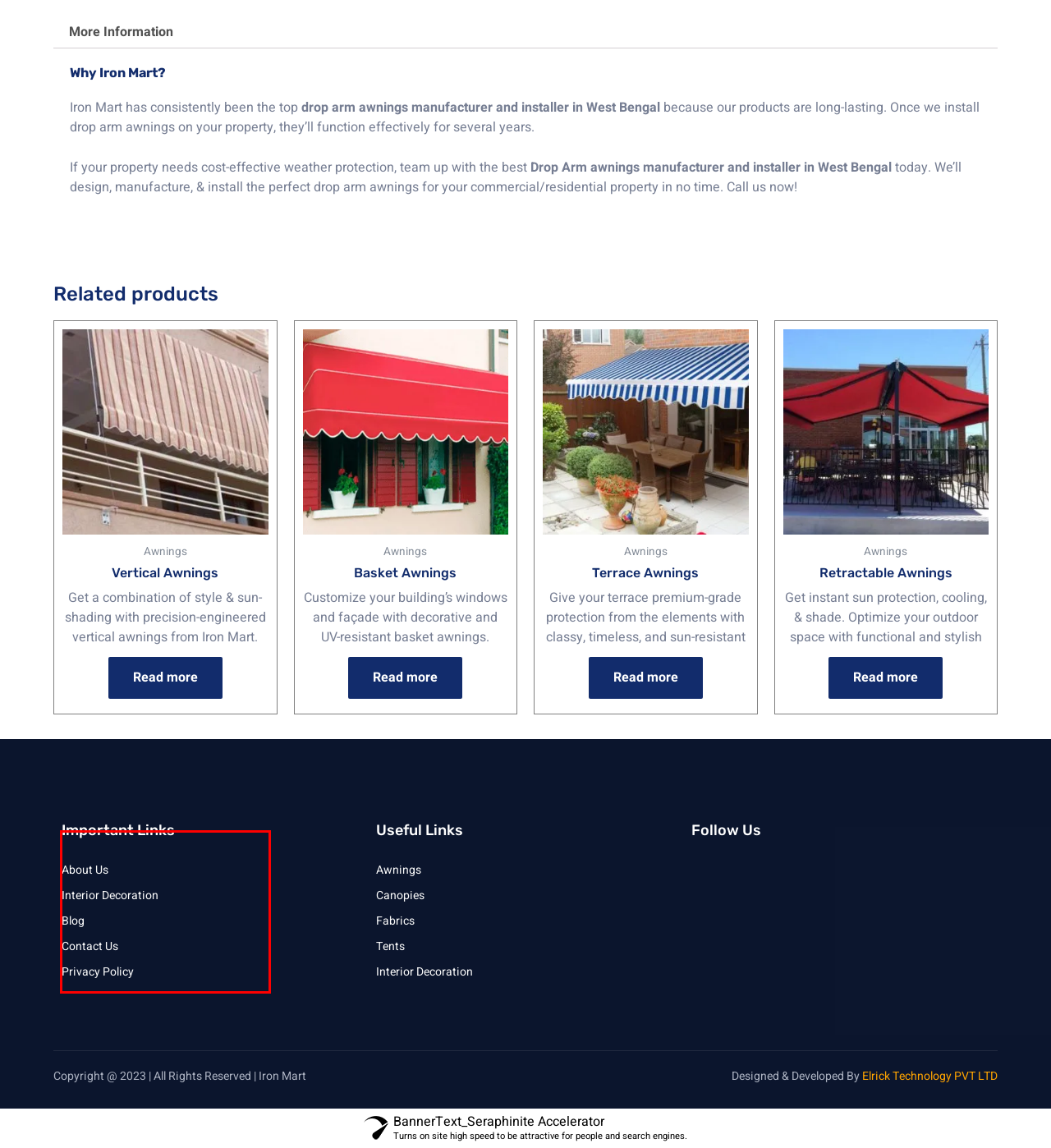Please analyze the screenshot of a webpage and extract the text content within the red bounding box using OCR.

Iron Mart’s vertical awnings combine style with functionality. Not only do these classy awnings look immaculate, but they also have excellent sun-shading properties. But, what makes our awnings special, is their unique designs.